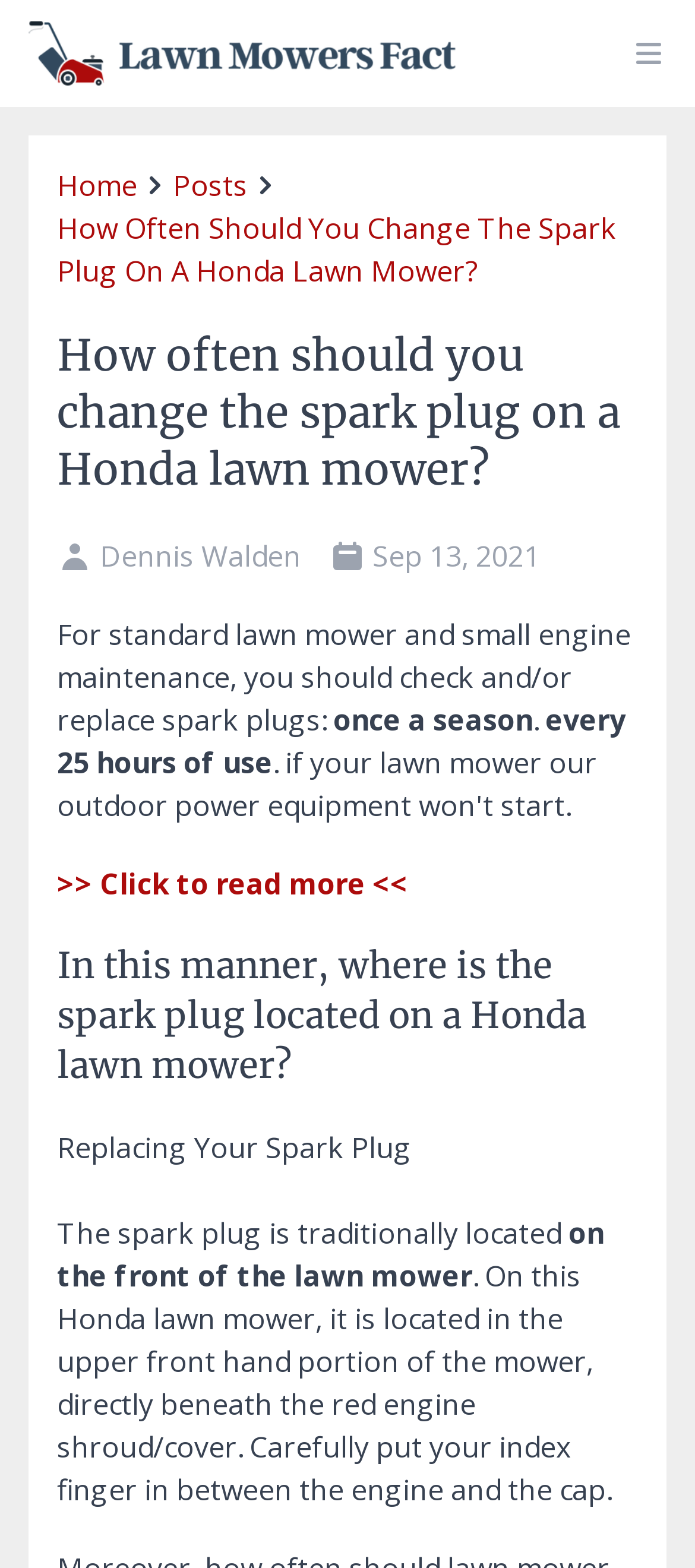How often should spark plugs be replaced?
Provide a thorough and detailed answer to the question.

According to the webpage, spark plugs should be checked and/or replaced once a season or every 25 hours of use, as mentioned in the paragraph below the title.